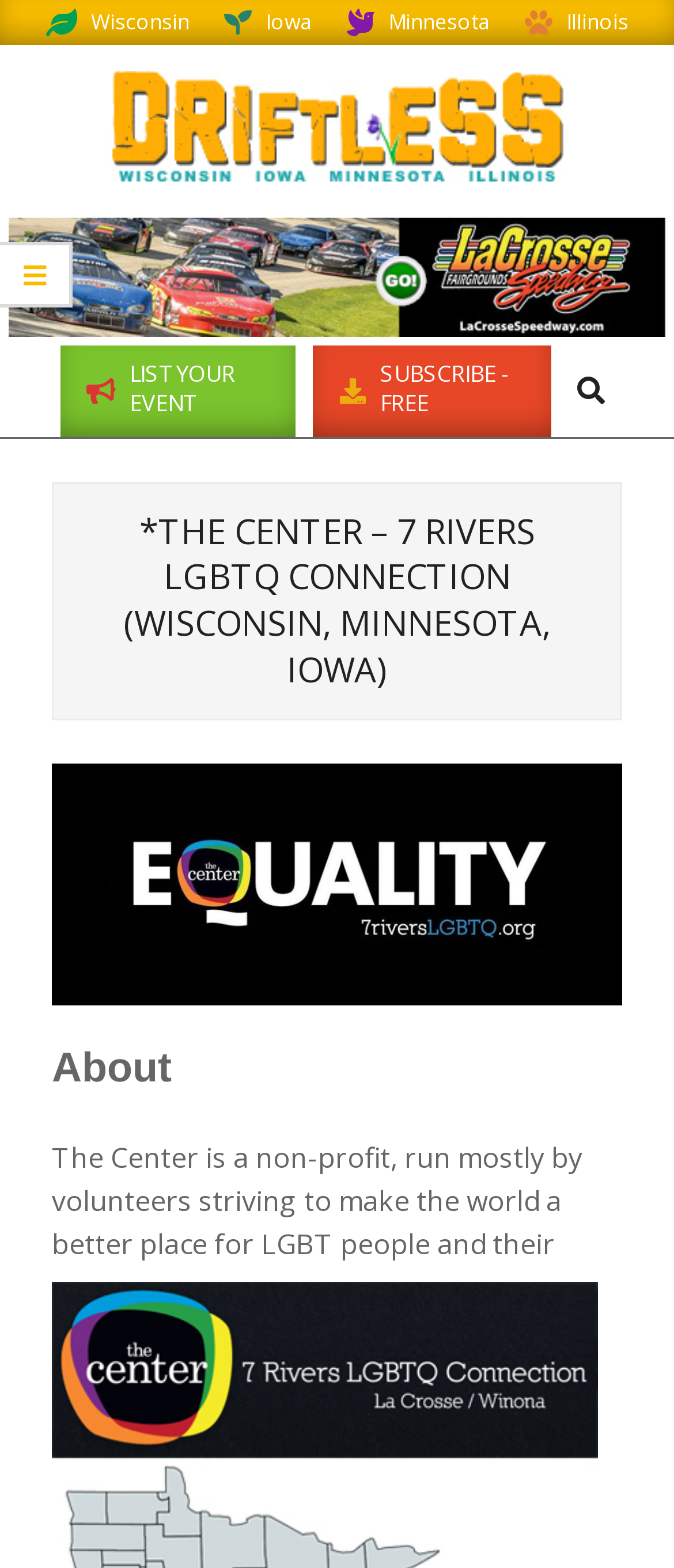Respond with a single word or phrase to the following question: What type of organization is The Center?

Non-profit